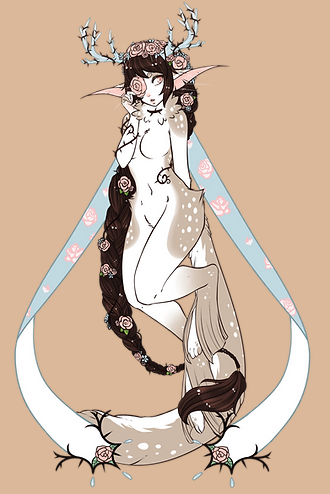Please provide a detailed answer to the question below based on the screenshot: 
What is the character's lower half transformed into?

The caption states that 'The character’s lower half transitions into a scaled, aquatic form', suggesting that the character's lower body has transformed into a scaled, aquatic form, evoking imagery of harmonious coexistence with both land and water.